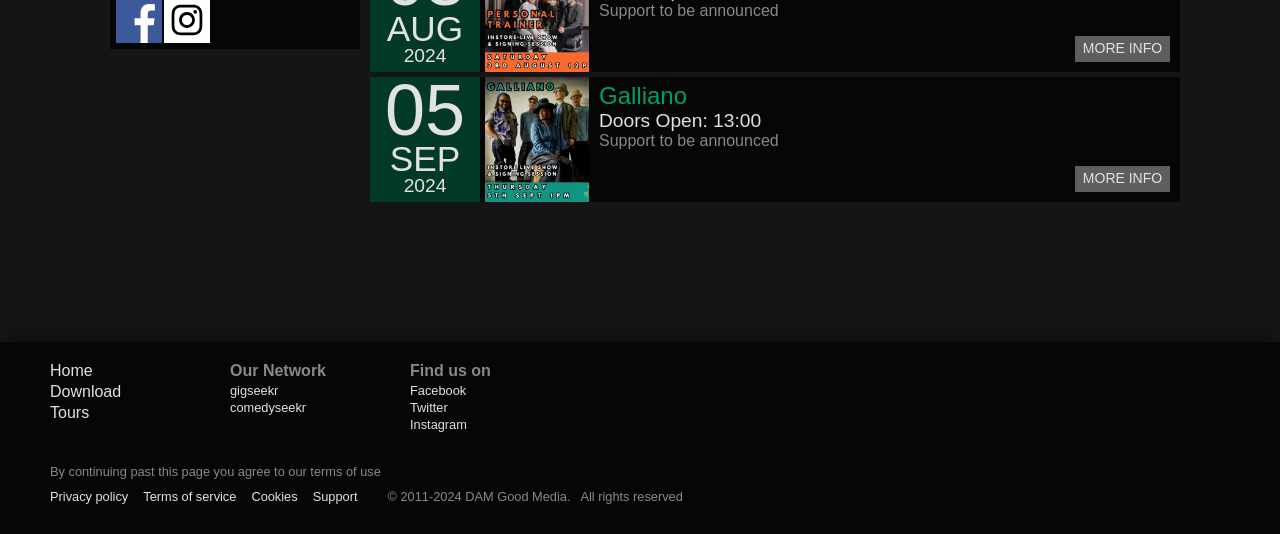Determine the bounding box of the UI element mentioned here: "Support". The coordinates must be in the format [left, top, right, bottom] with values ranging from 0 to 1.

[0.244, 0.916, 0.279, 0.944]